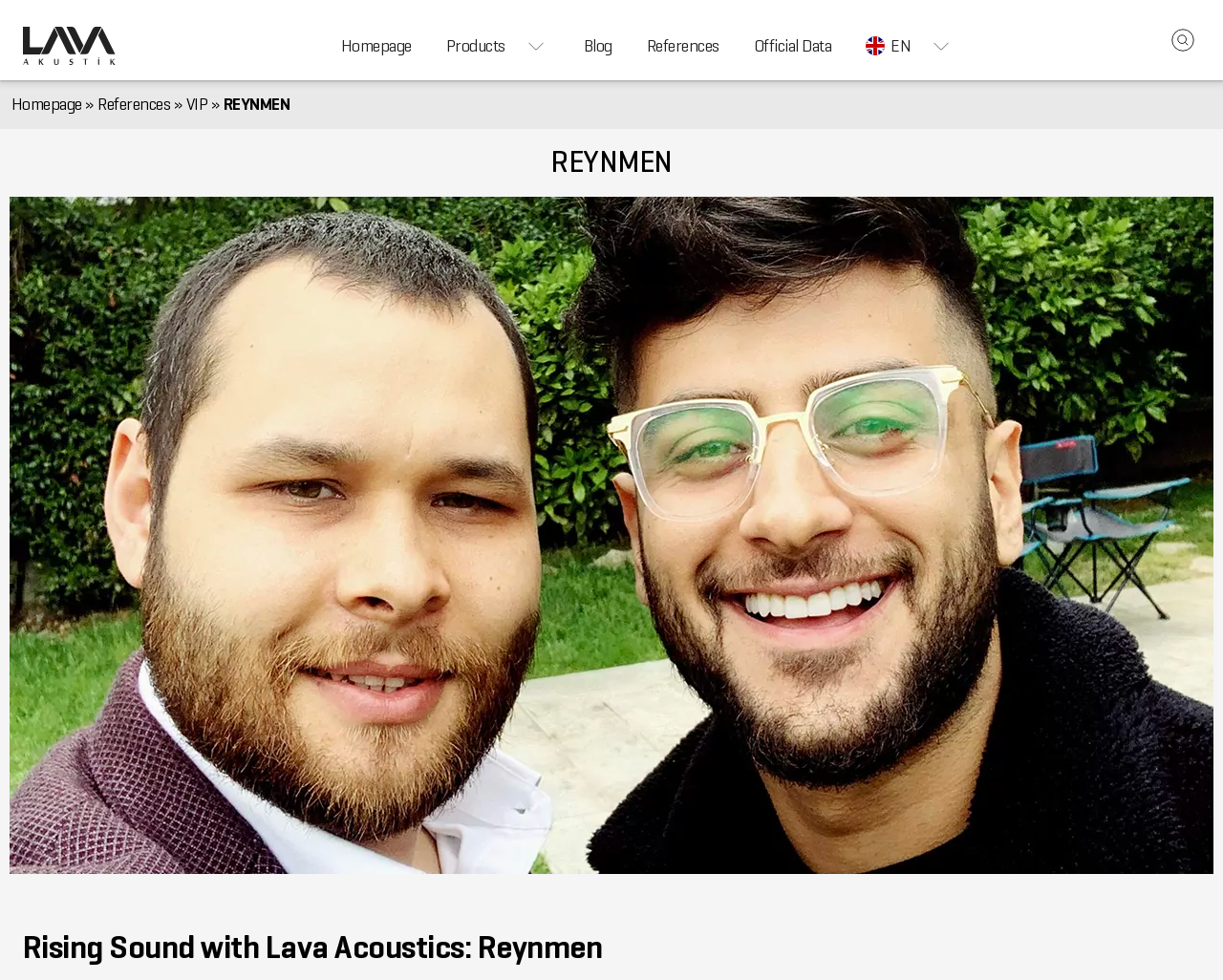Please identify the bounding box coordinates of the region to click in order to complete the given instruction: "Go to homepage". The coordinates should be four float numbers between 0 and 1, i.e., [left, top, right, bottom].

[0.265, 0.012, 0.351, 0.082]